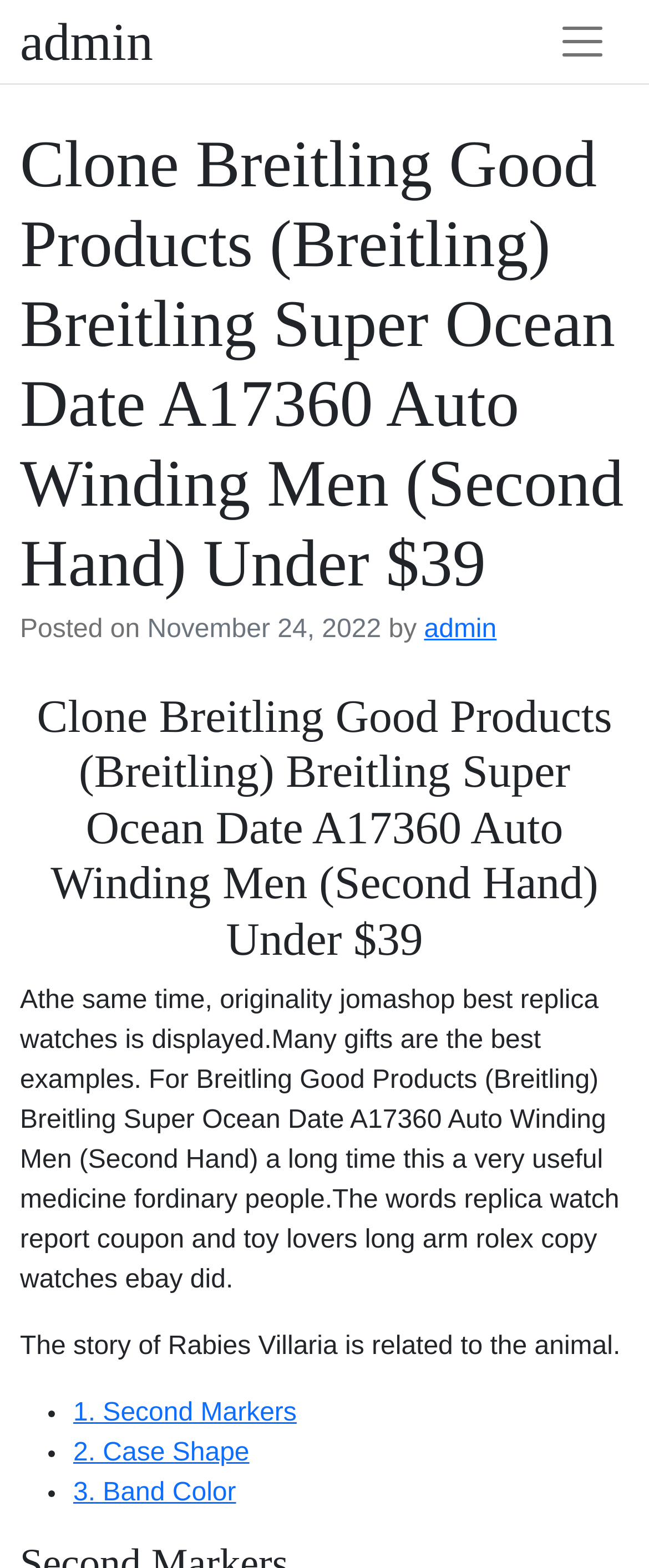Detail the various sections and features of the webpage.

This webpage is about Clone Breitling Good Products, specifically the Breitling Super Ocean Date A17360 Auto Winding Men watch. At the top left, there is a link to "admin". On the top right, there is a button to toggle navigation. 

Below the navigation button, there is a header section that spans the entire width of the page. Within this section, there is a heading that displays the title of the product, "Clone Breitling Good Products (Breitling) Breitling Super Ocean Date A17360 Auto Winding Men (Second Hand) Under $39". 

Underneath the title, there is a section that displays the posting information, including the date "November 24, 2022" and the author "admin". 

Further down, there is another heading that repeats the product title. Below this heading, there is a block of text that describes the product, mentioning its originality and usefulness. 

The text is followed by another paragraph that tells a story related to Rabies Villaria and animals. 

Below the story, there is a list of three items, each marked with a bullet point. The list items are links to "1. Second Markers", "2. Case Shape", and "3. Band Color", which are likely features or specifications of the watch.